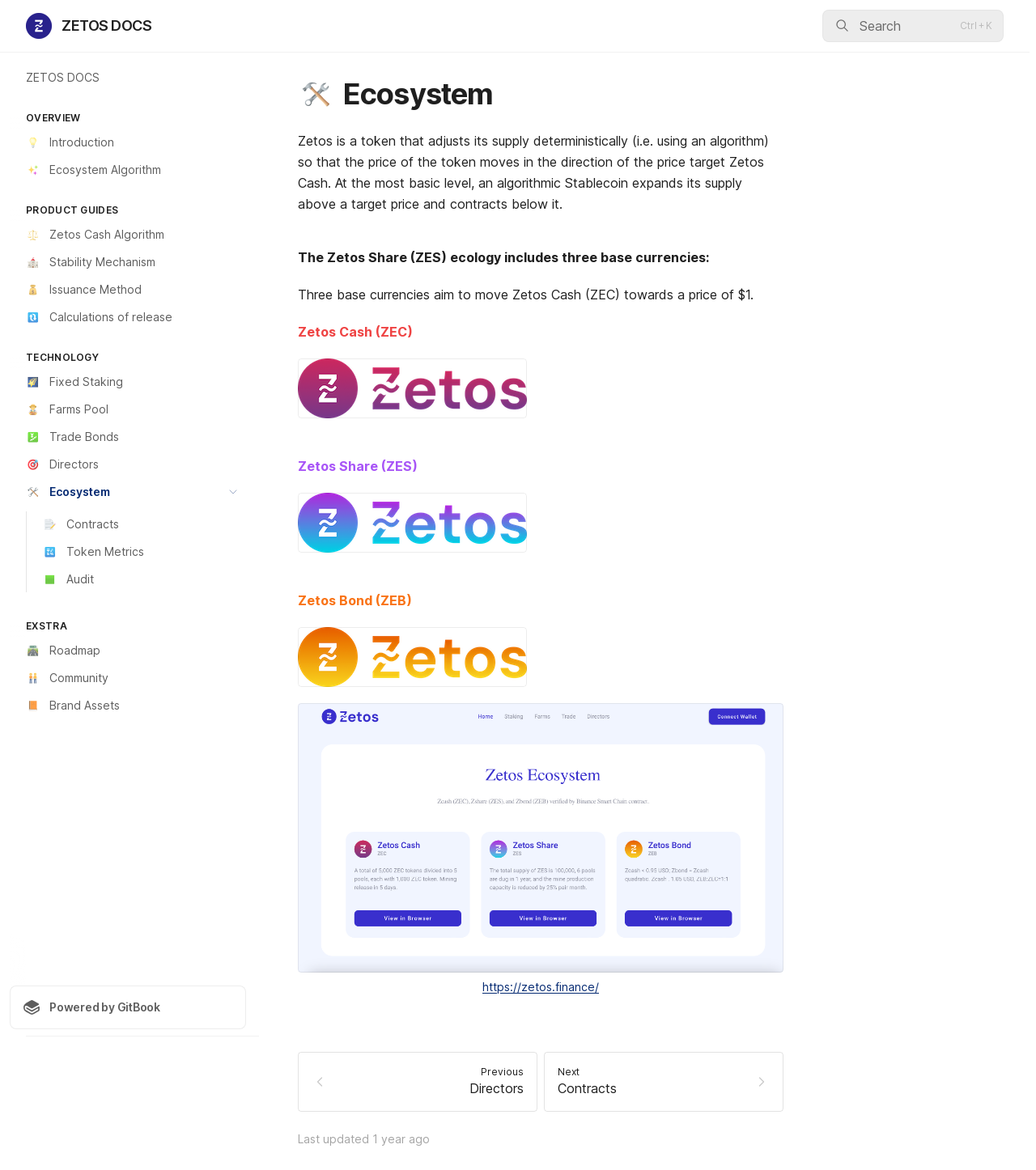Based on the image, please elaborate on the answer to the following question:
What is the target price of Zetos Cash?

According to the webpage, it is mentioned that 'Three base currencies aim to move Zetos Cash (ZEC) towards a price of $1.' Therefore, the target price of Zetos Cash is $1.